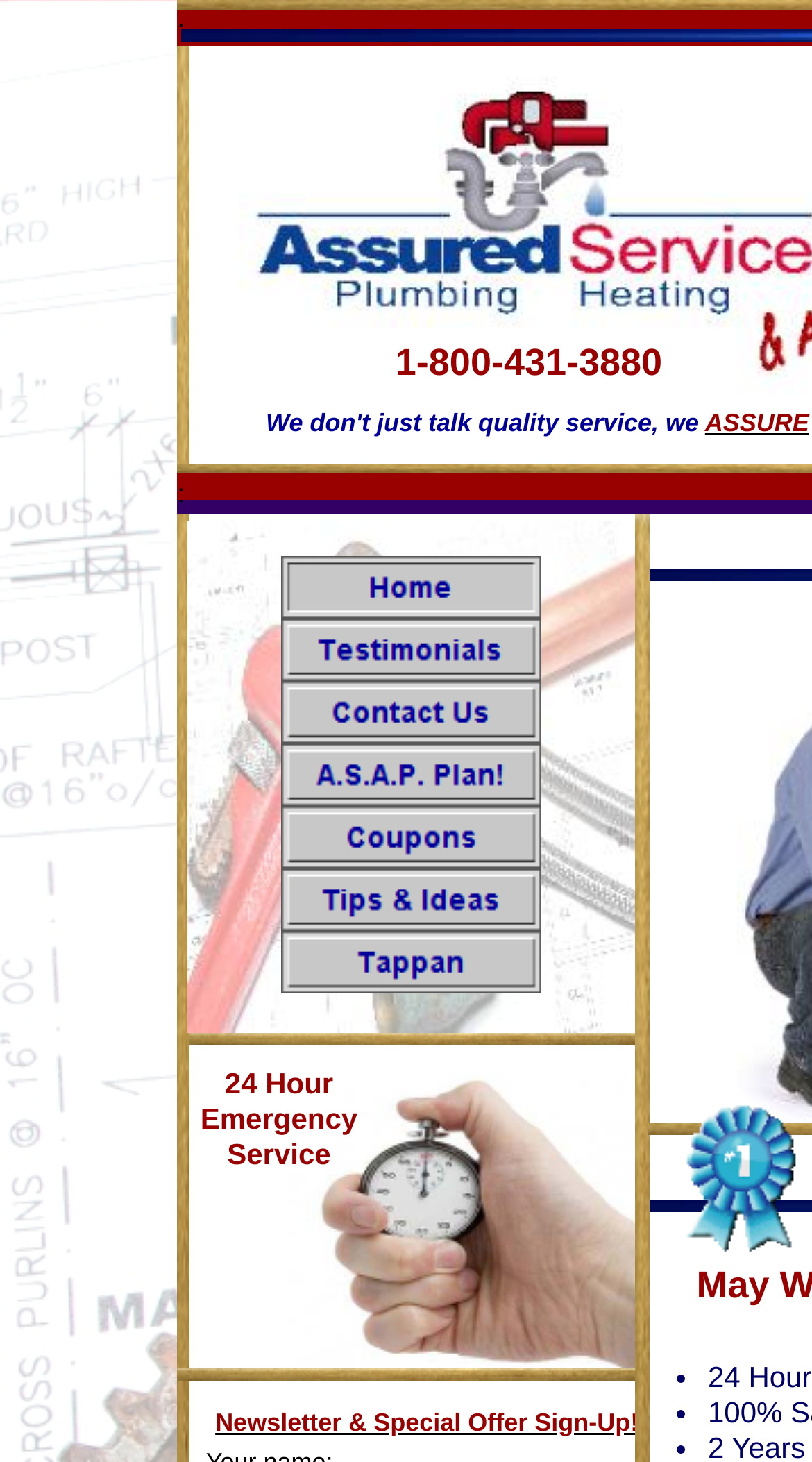Extract the bounding box coordinates of the UI element described: "name="i51"". Provide the coordinates in the format [left, top, right, bottom] with values ranging from 0 to 1.

[0.346, 0.618, 0.667, 0.642]